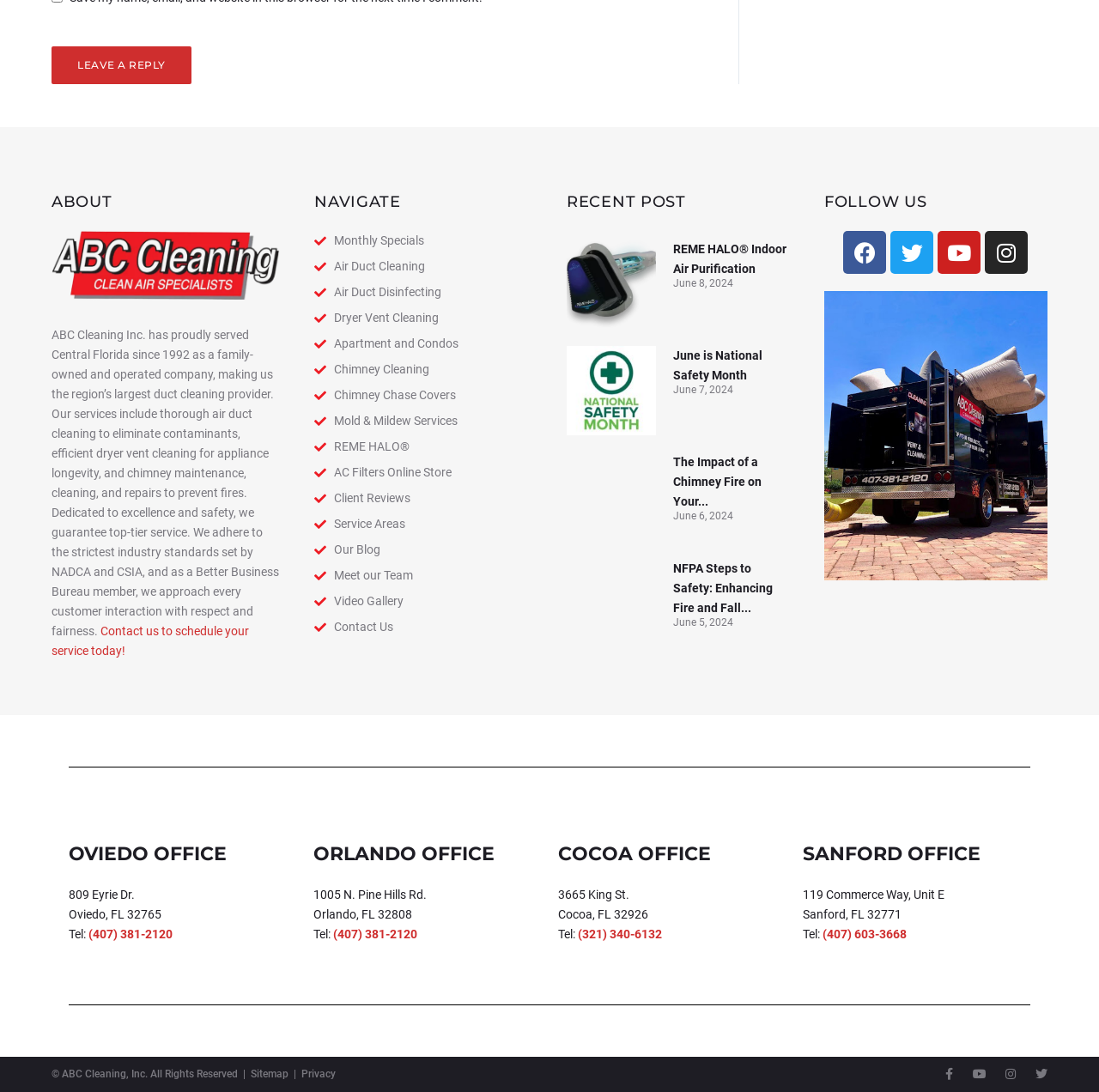What is the topic of the blog post with the title 'June is National Safety Month'?
Please answer the question with a detailed and comprehensive explanation.

The topic of the blog post can be inferred from the link text 'June is National Safety Month' which suggests that the blog post is related to National Safety Month.